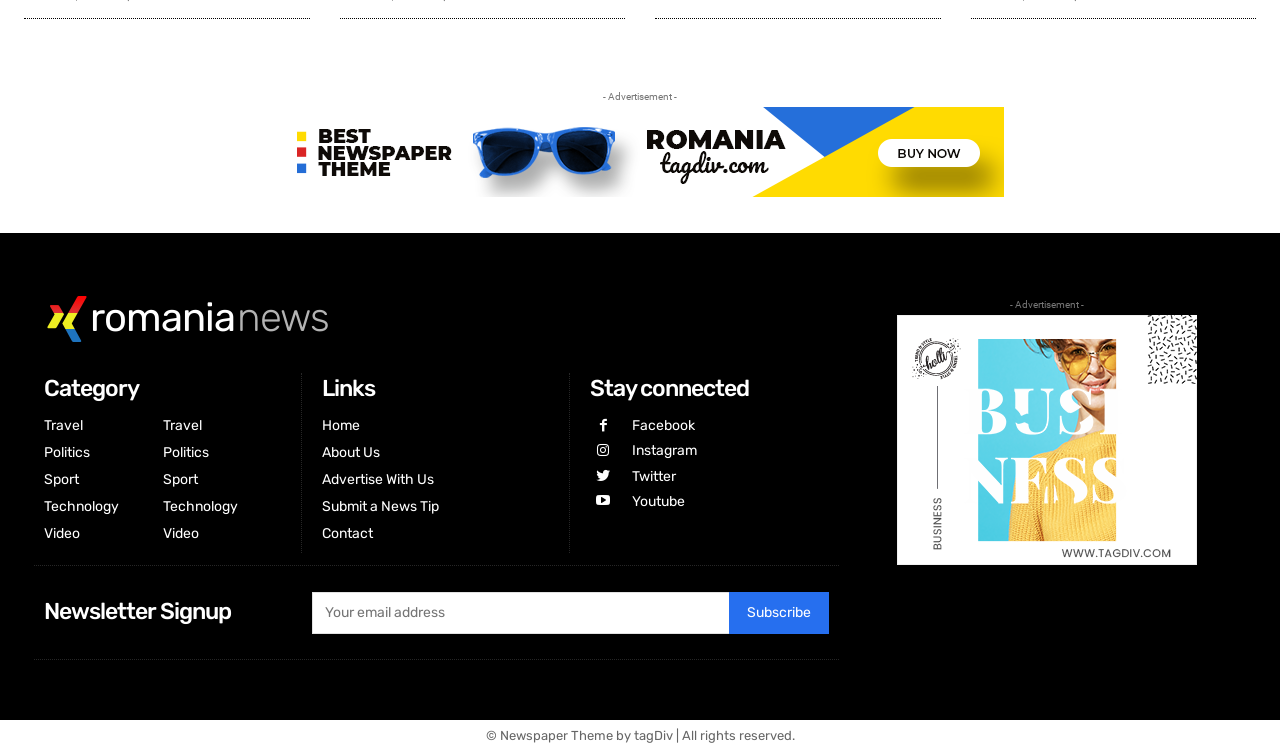Provide the bounding box coordinates of the HTML element this sentence describes: "About Us". The bounding box coordinates consist of four float numbers between 0 and 1, i.e., [left, top, right, bottom].

[0.252, 0.591, 0.297, 0.614]